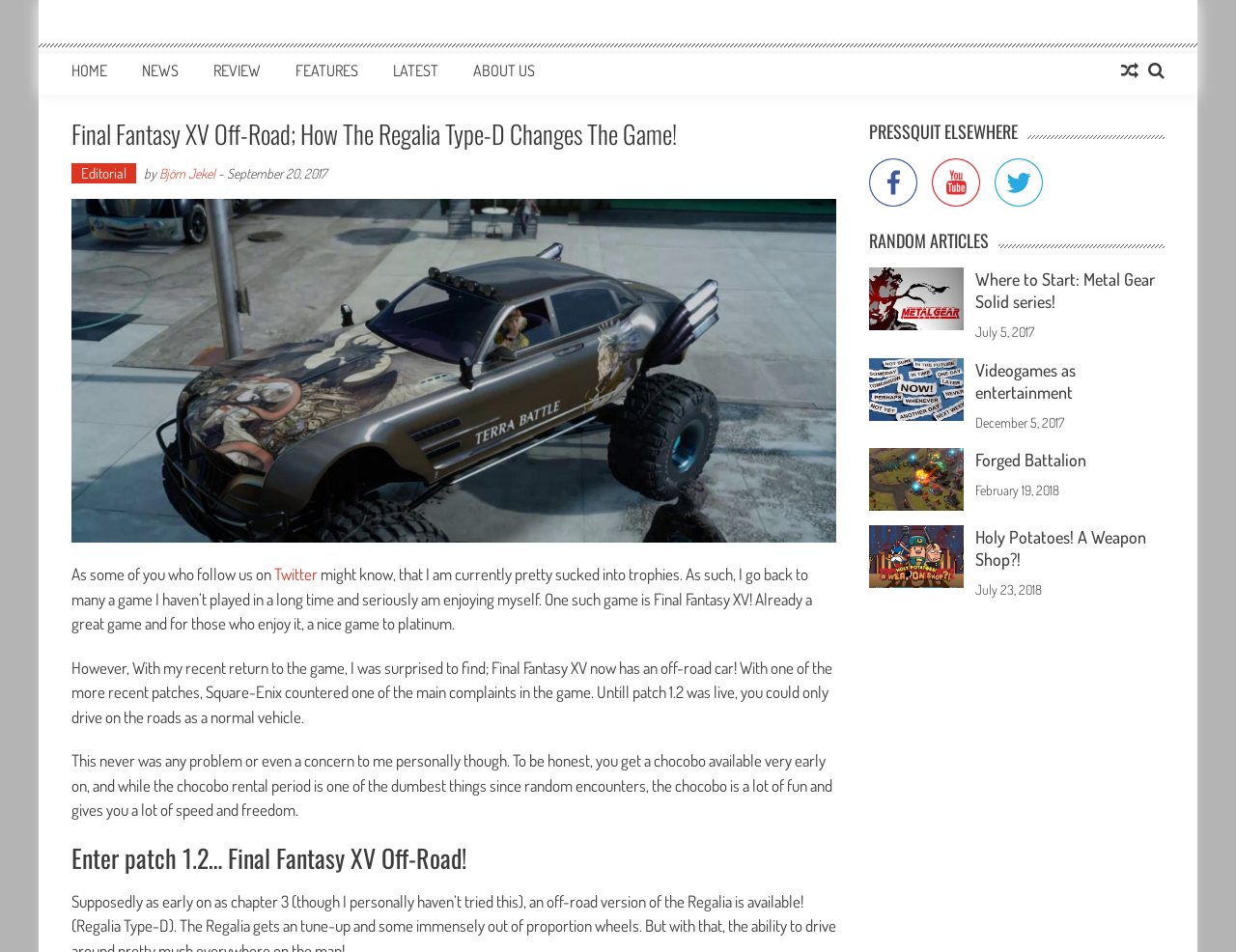What is the name of the online game magazine?
With the help of the image, please provide a detailed response to the question.

I found the answer by looking at the top-left corner of the webpage, where it says 'PressQuit' and 'Online Game Magazine' in a heading element.